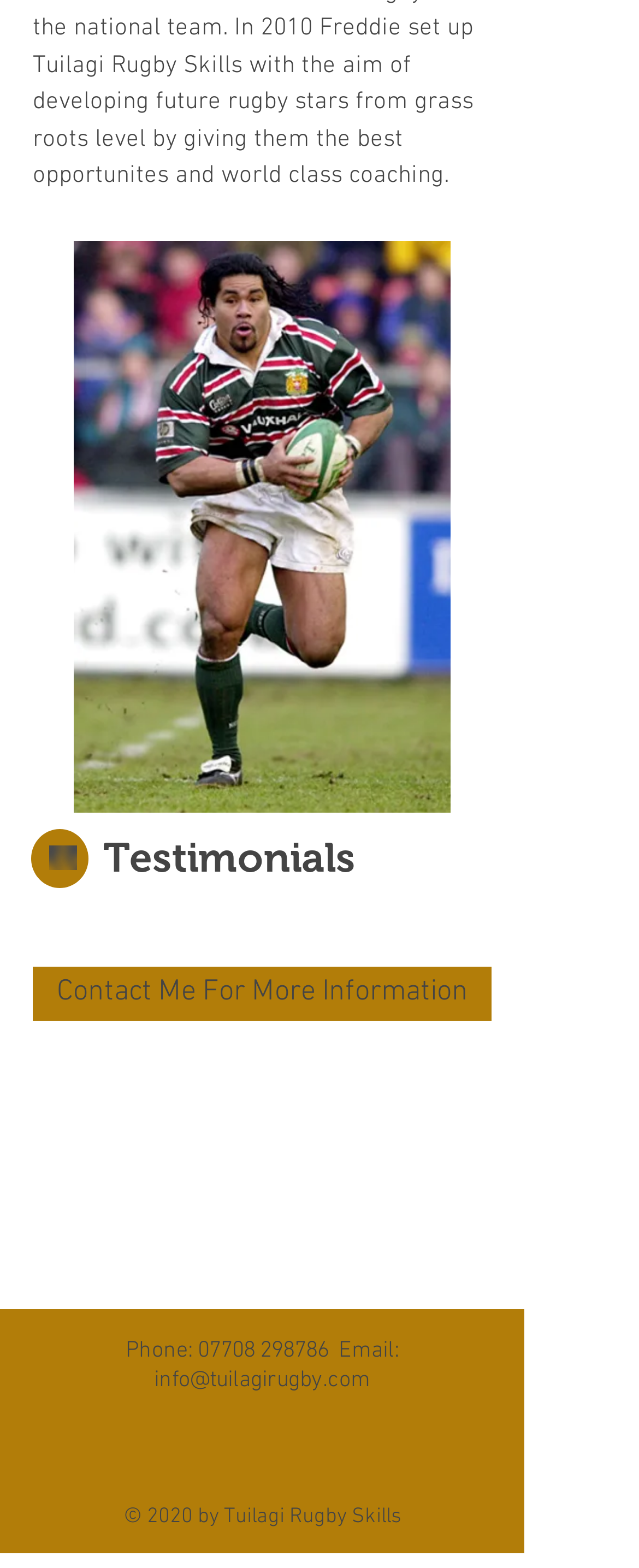What is the email address?
Examine the image closely and answer the question with as much detail as possible.

I found the email address by looking at the heading element that contains the text 'Email: info@tuilagirugby.com' and extracting the email address from it.